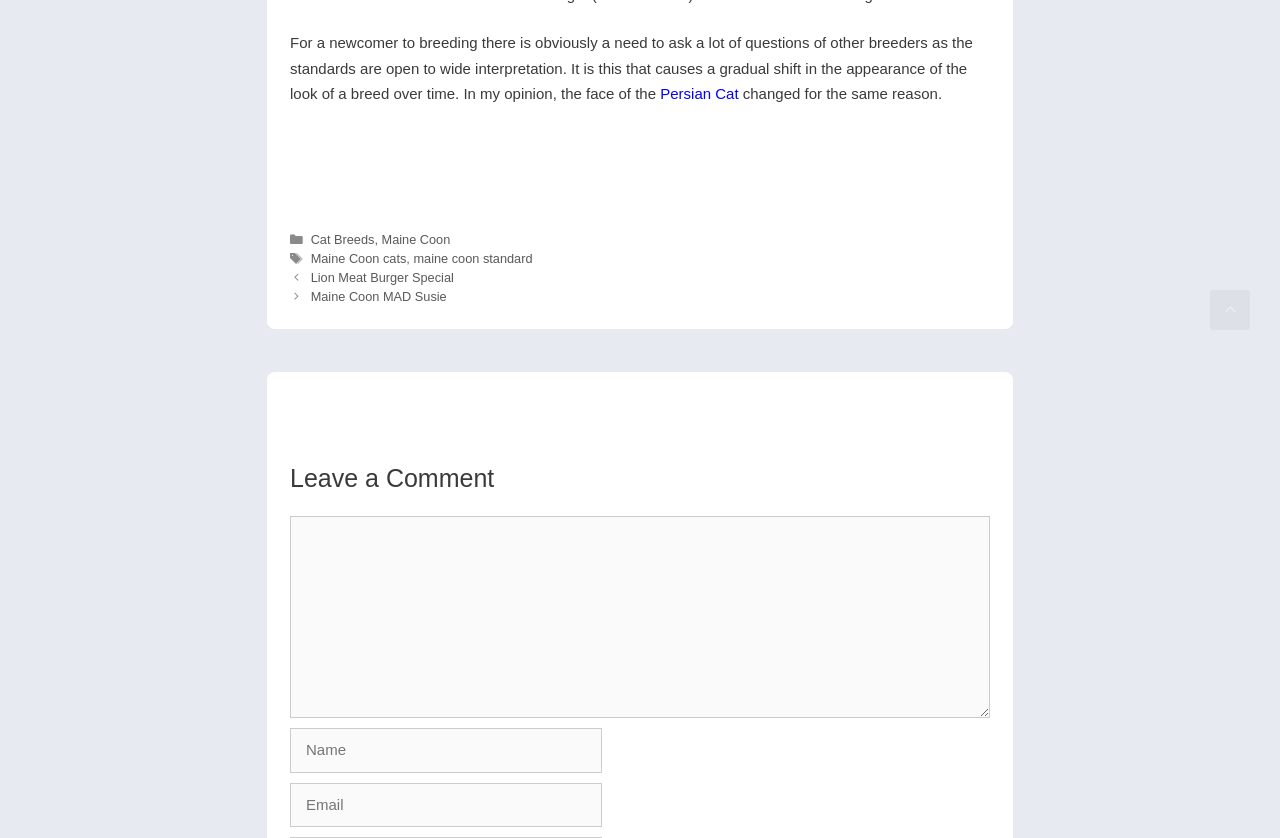What is the purpose of the 'Leave a Comment' section?
Using the image as a reference, deliver a detailed and thorough answer to the question.

The 'Leave a Comment' section is a form that allows users to input their name, email, and comment, indicating that its purpose is to allow users to leave a comment on the webpage.